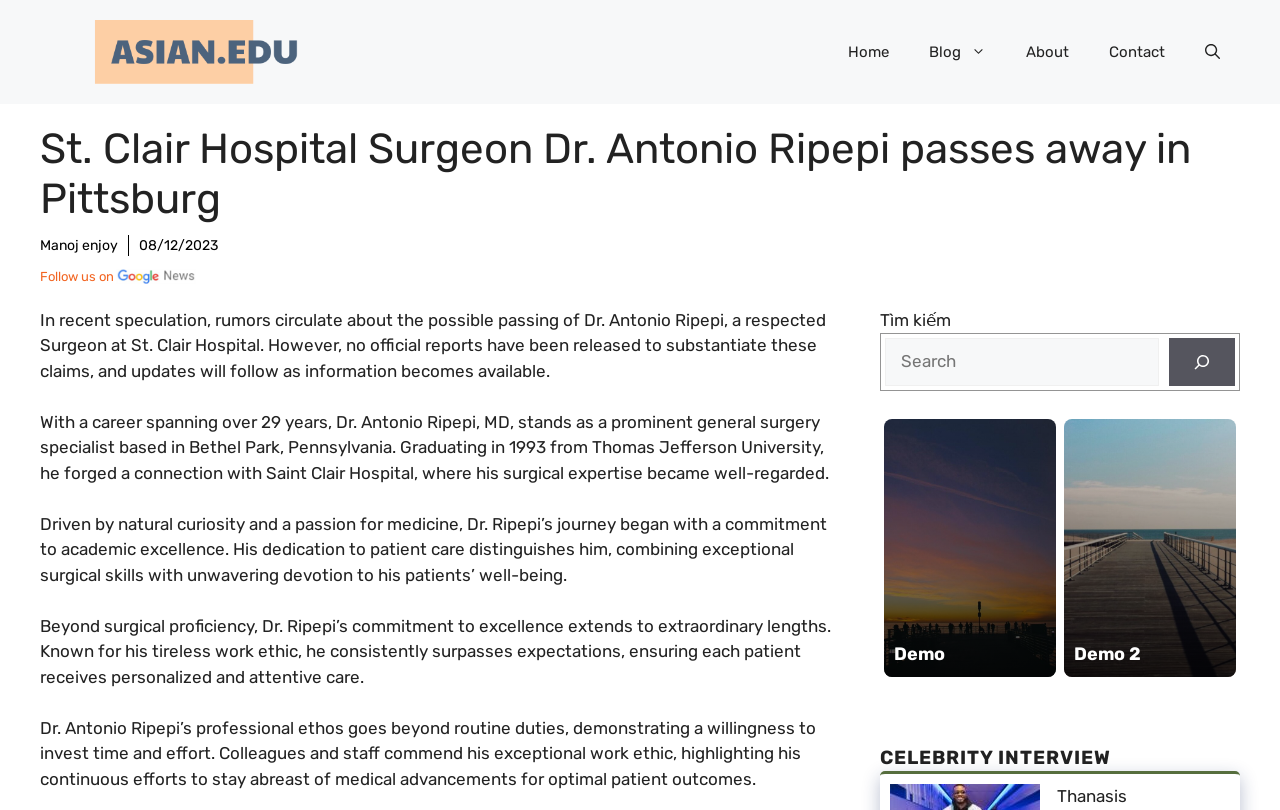Given the element description Follow us on, identify the bounding box coordinates for the UI element on the webpage screenshot. The format should be (top-left x, top-left y, bottom-right x, bottom-right y), with values between 0 and 1.

[0.031, 0.341, 0.153, 0.36]